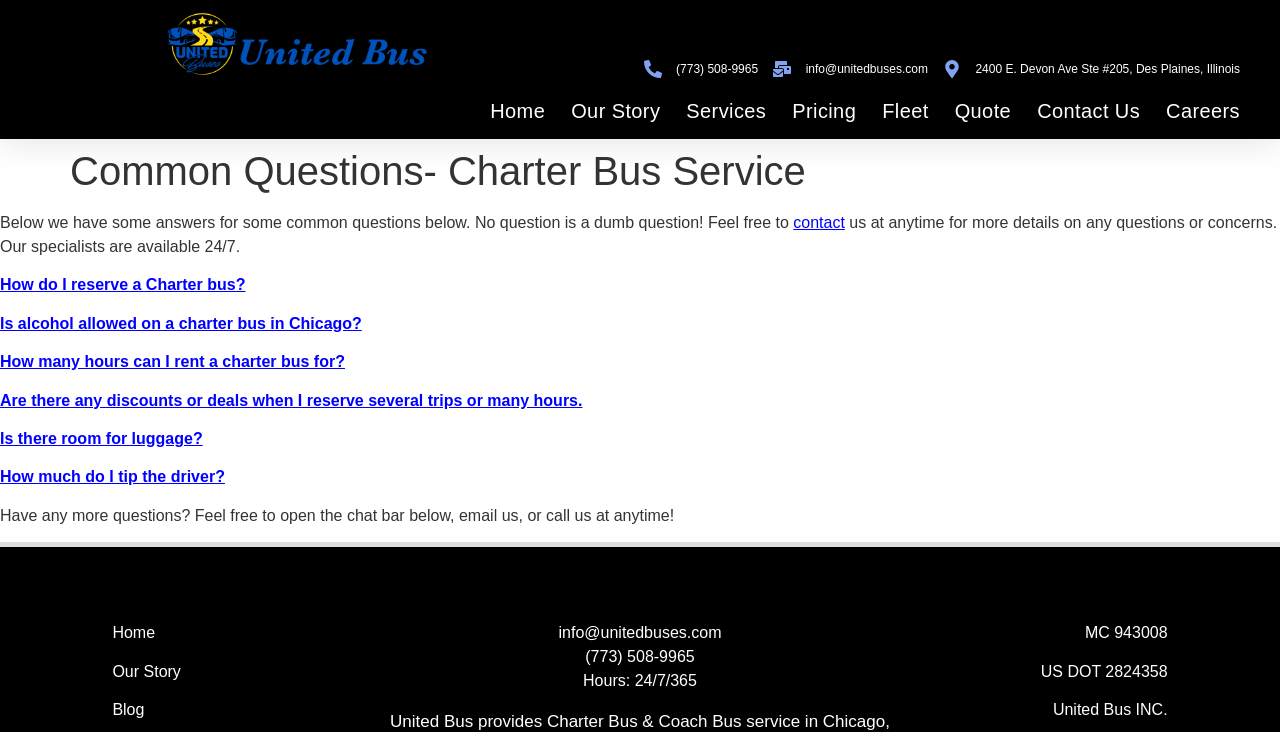Identify the bounding box coordinates of the specific part of the webpage to click to complete this instruction: "Get a quote".

[0.746, 0.134, 0.79, 0.169]